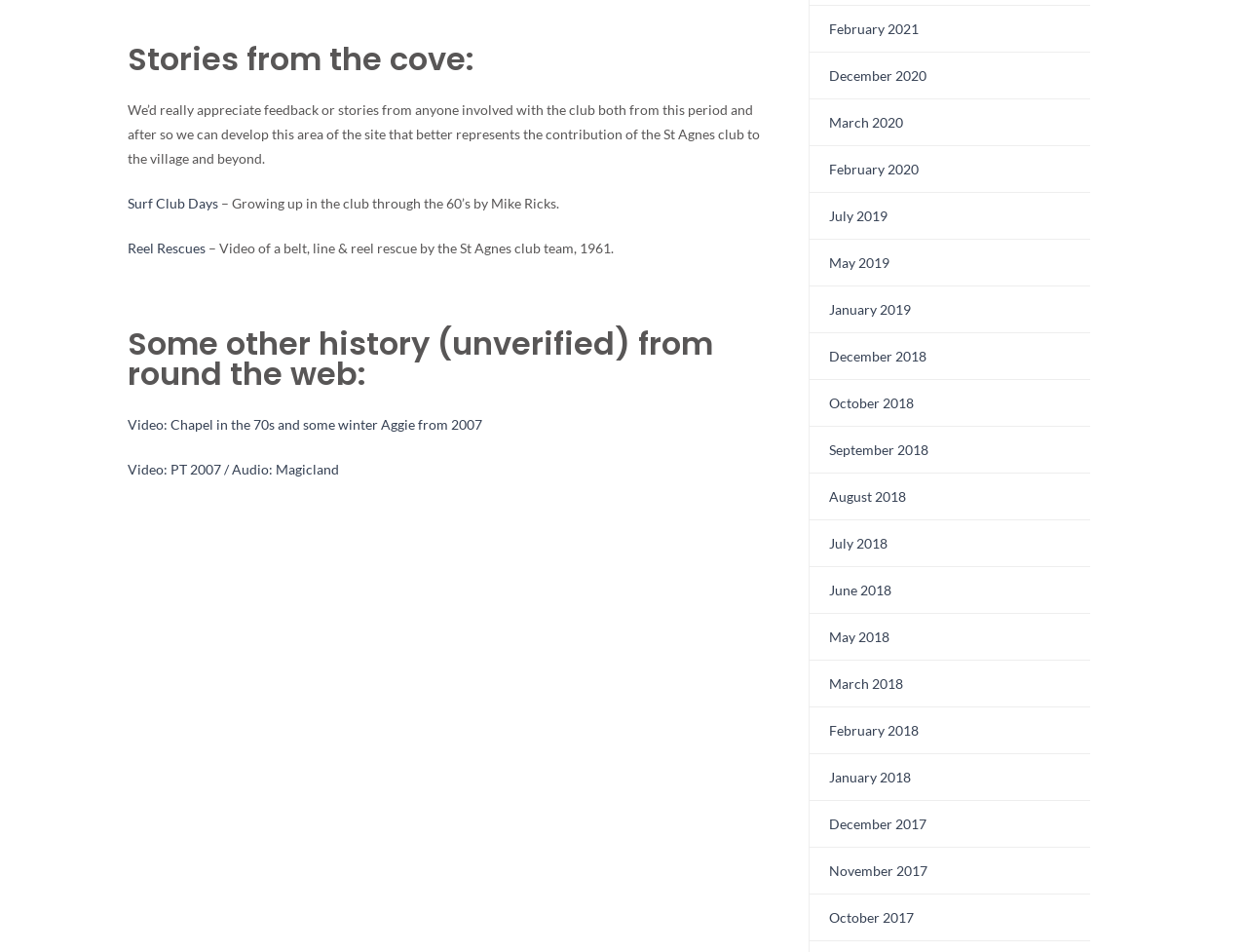Determine the coordinates of the bounding box that should be clicked to complete the instruction: "Watch 'Reel Rescues'". The coordinates should be represented by four float numbers between 0 and 1: [left, top, right, bottom].

[0.102, 0.252, 0.165, 0.27]